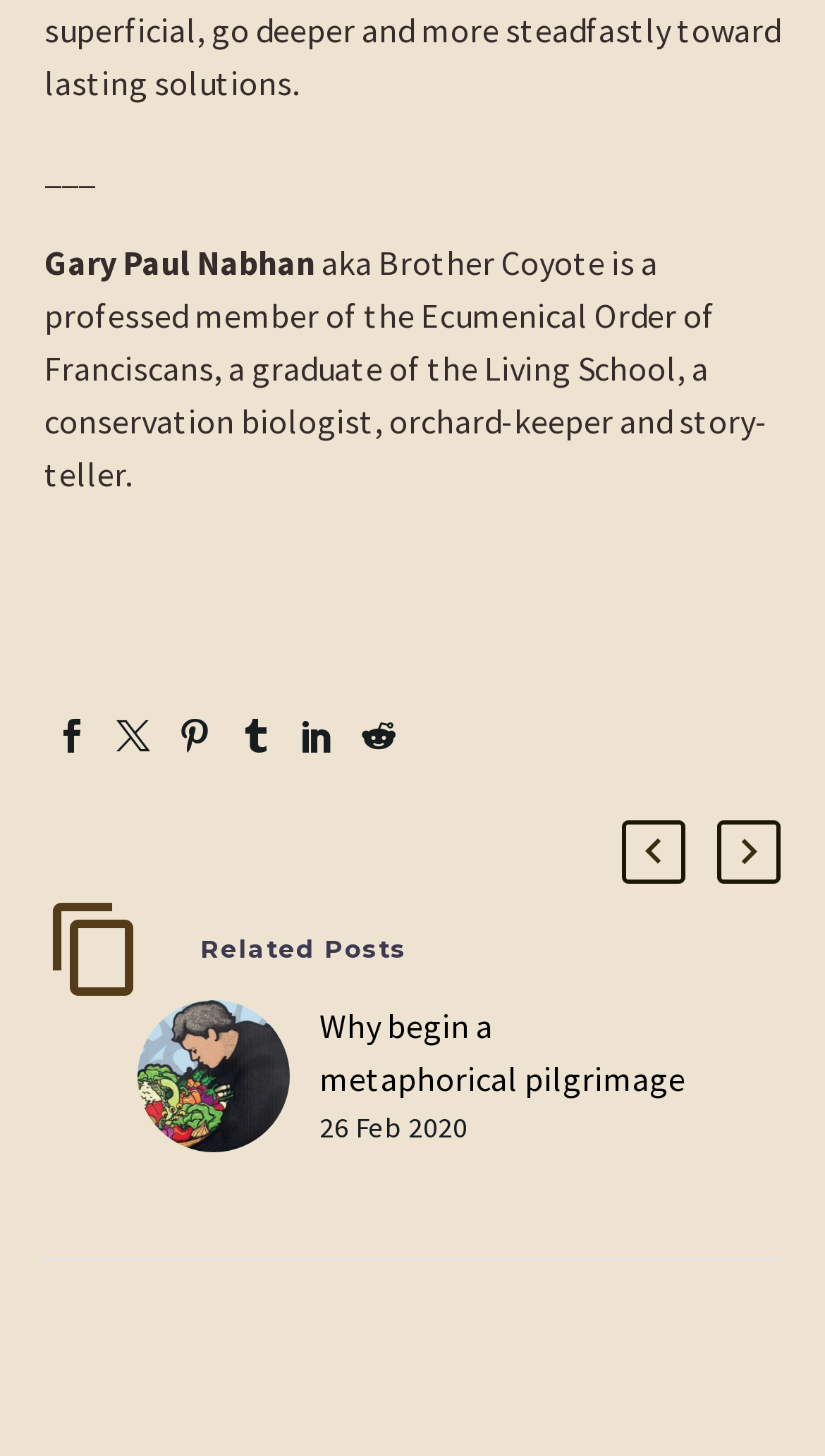How many social media links are present?
Please answer the question with a single word or phrase, referencing the image.

6